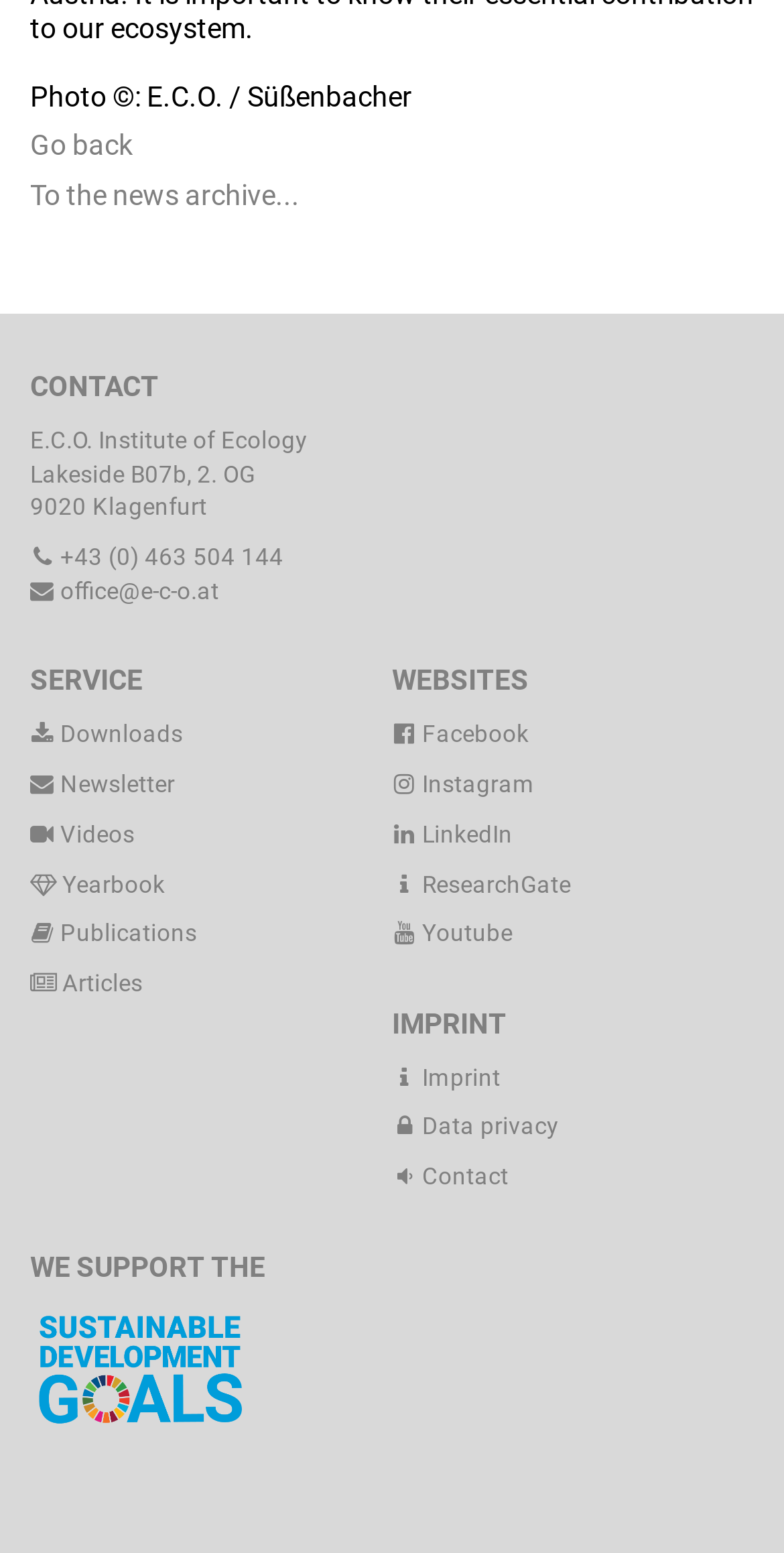Using the image as a reference, answer the following question in as much detail as possible:
What is the address of the institute?

The answer can be found in the static text elements 'Lakeside B07b, 2. OG' and '9020 Klagenfurt' located at the top left of the webpage, which provide the address of the institute.